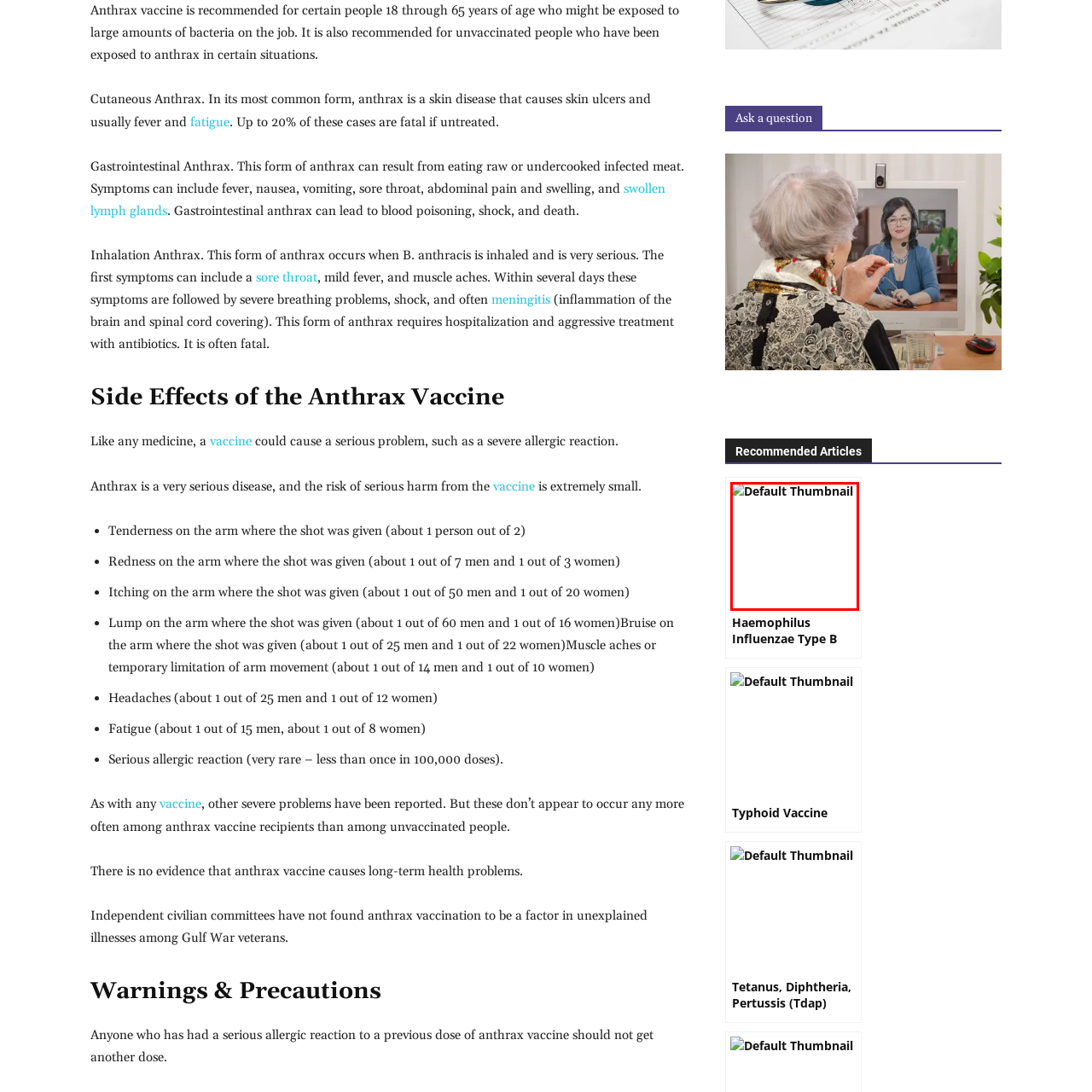Generate a detailed caption for the content inside the red bounding box.

The image features a default thumbnail, likely representing a visual reference for the Haemophilus Influenzae Type B (Hib) vaccine, as indicated in the surrounding context. This thumbnail serves as a visual cue that complements the text content discussing various vaccines and their associated information, such as effectiveness and side effects. The image is positioned within a layout that includes links to other vaccine-related topics, further emphasizing its relevance in the context of vaccine education and awareness.